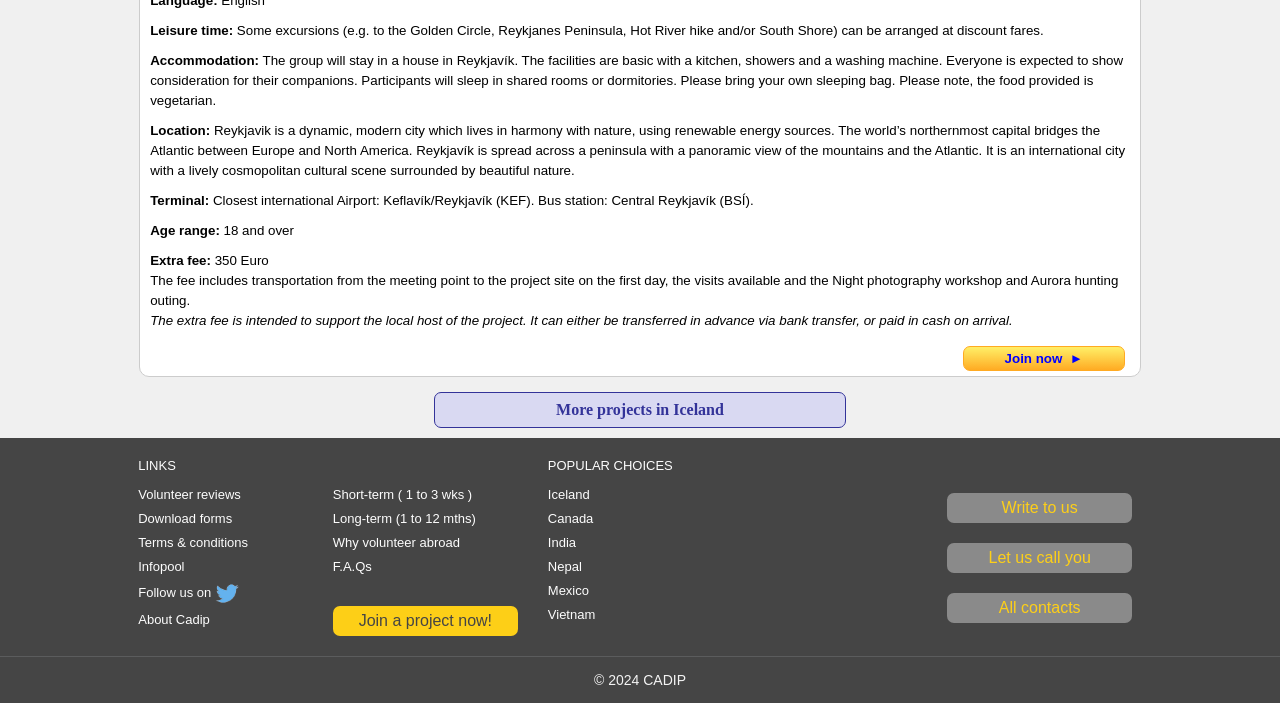Please determine the bounding box coordinates of the element's region to click in order to carry out the following instruction: "Explore projects in Canada". The coordinates should be four float numbers between 0 and 1, i.e., [left, top, right, bottom].

[0.428, 0.727, 0.464, 0.748]